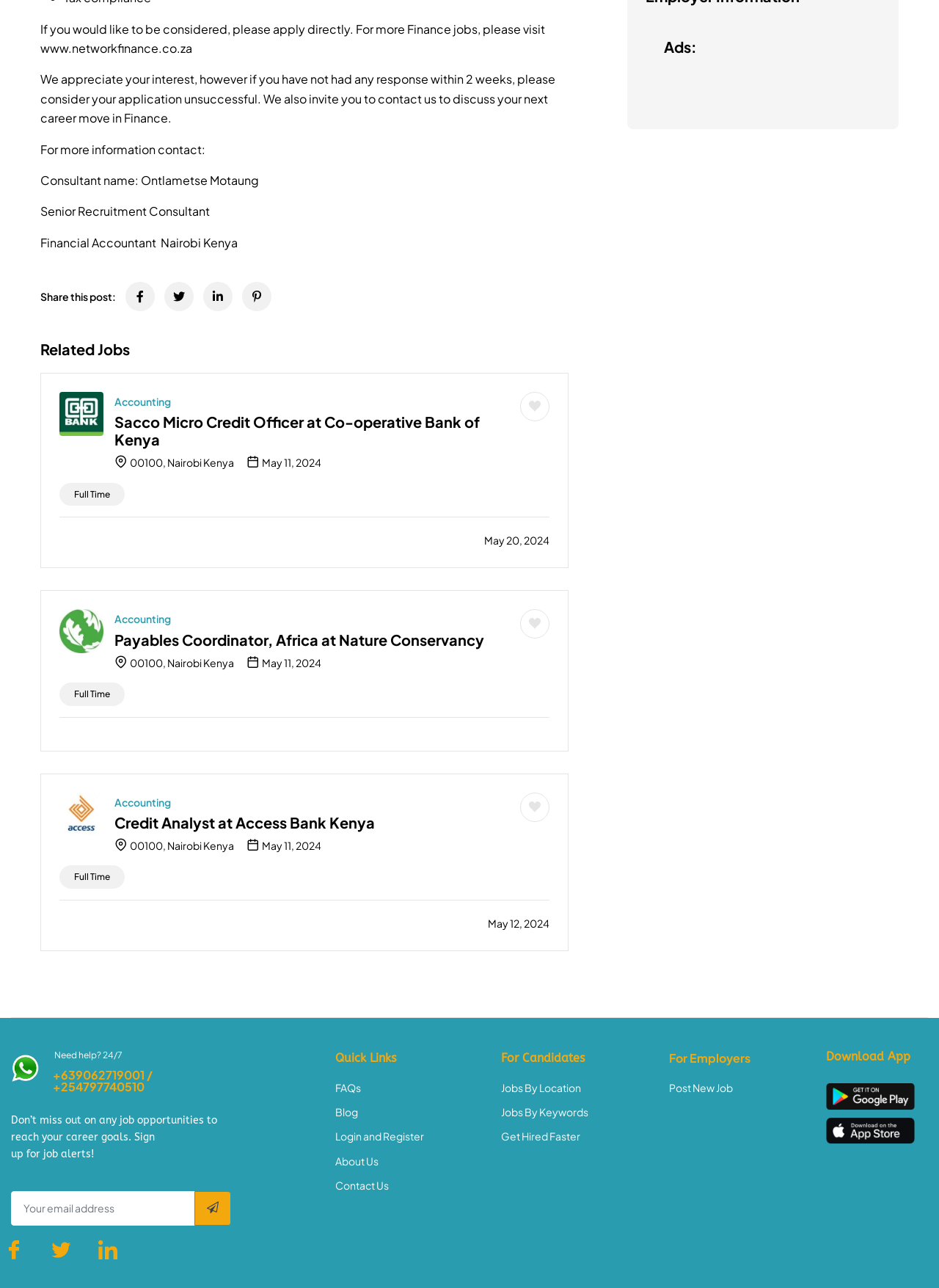Using the element description: "Jobs By Keywords", determine the bounding box coordinates. The coordinates should be in the format [left, top, right, bottom], with values between 0 and 1.

[0.534, 0.857, 0.627, 0.87]